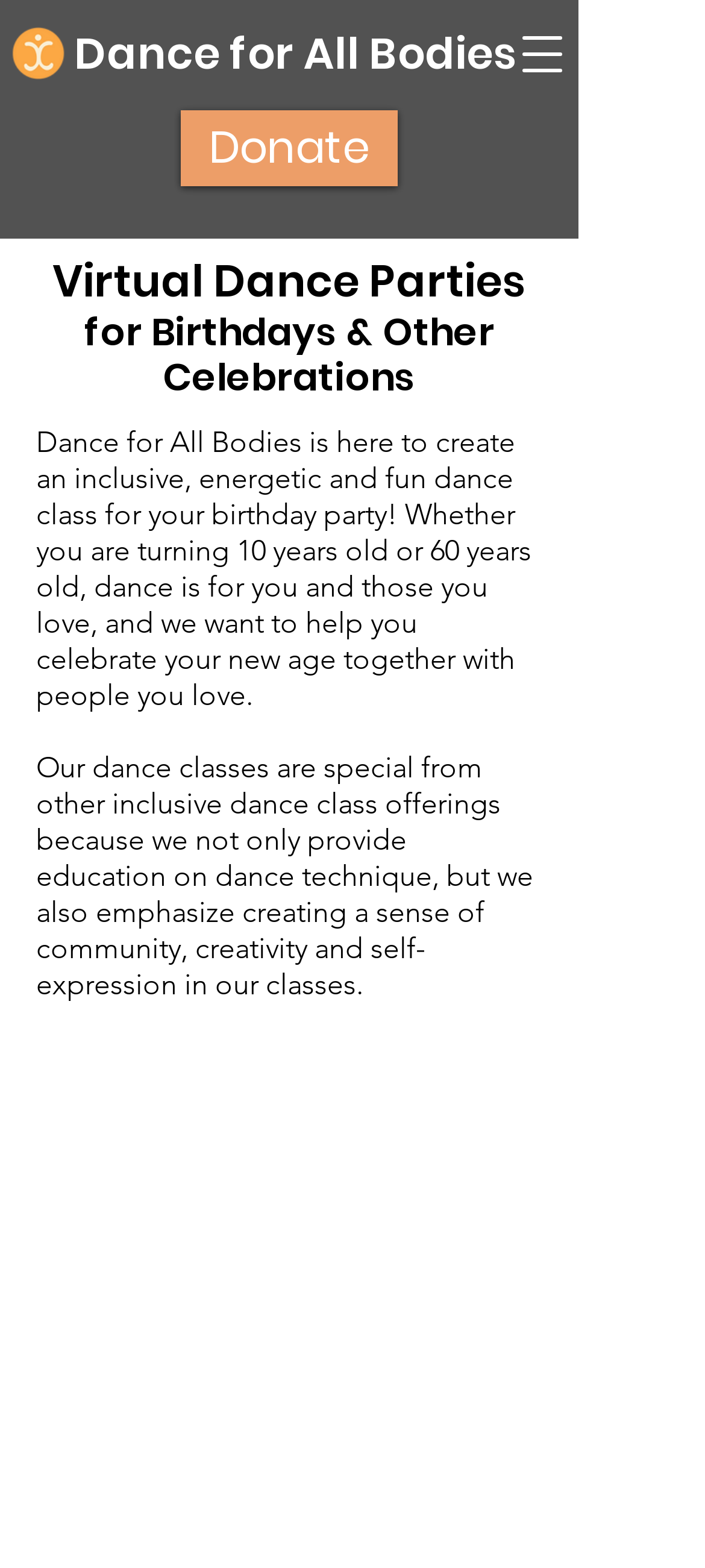What is the tone of the webpage?
Look at the image and answer with only one word or phrase.

Inclusive and energetic